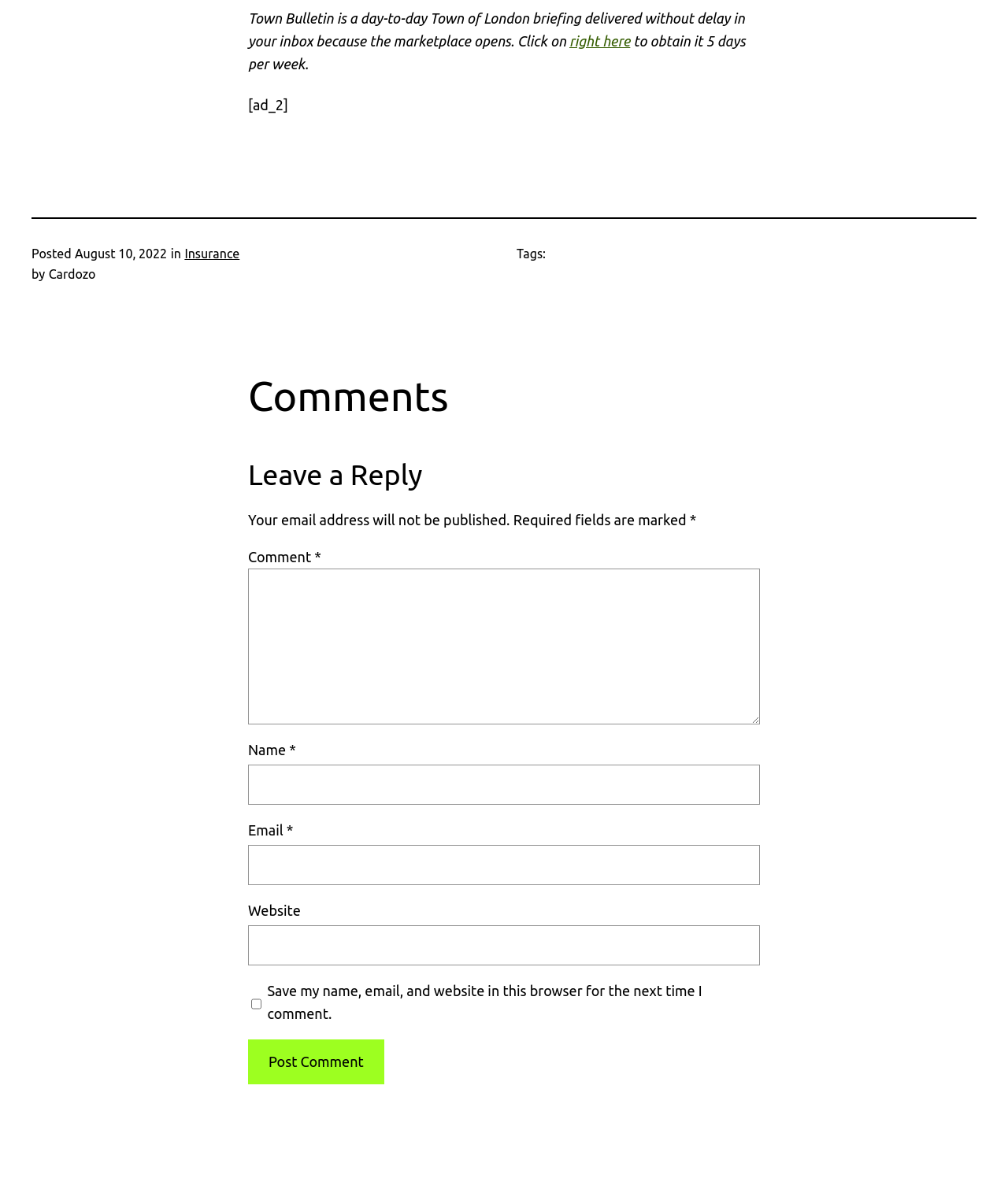Please identify the bounding box coordinates of the area that needs to be clicked to follow this instruction: "Enter your name in the text box".

[0.246, 0.635, 0.754, 0.668]